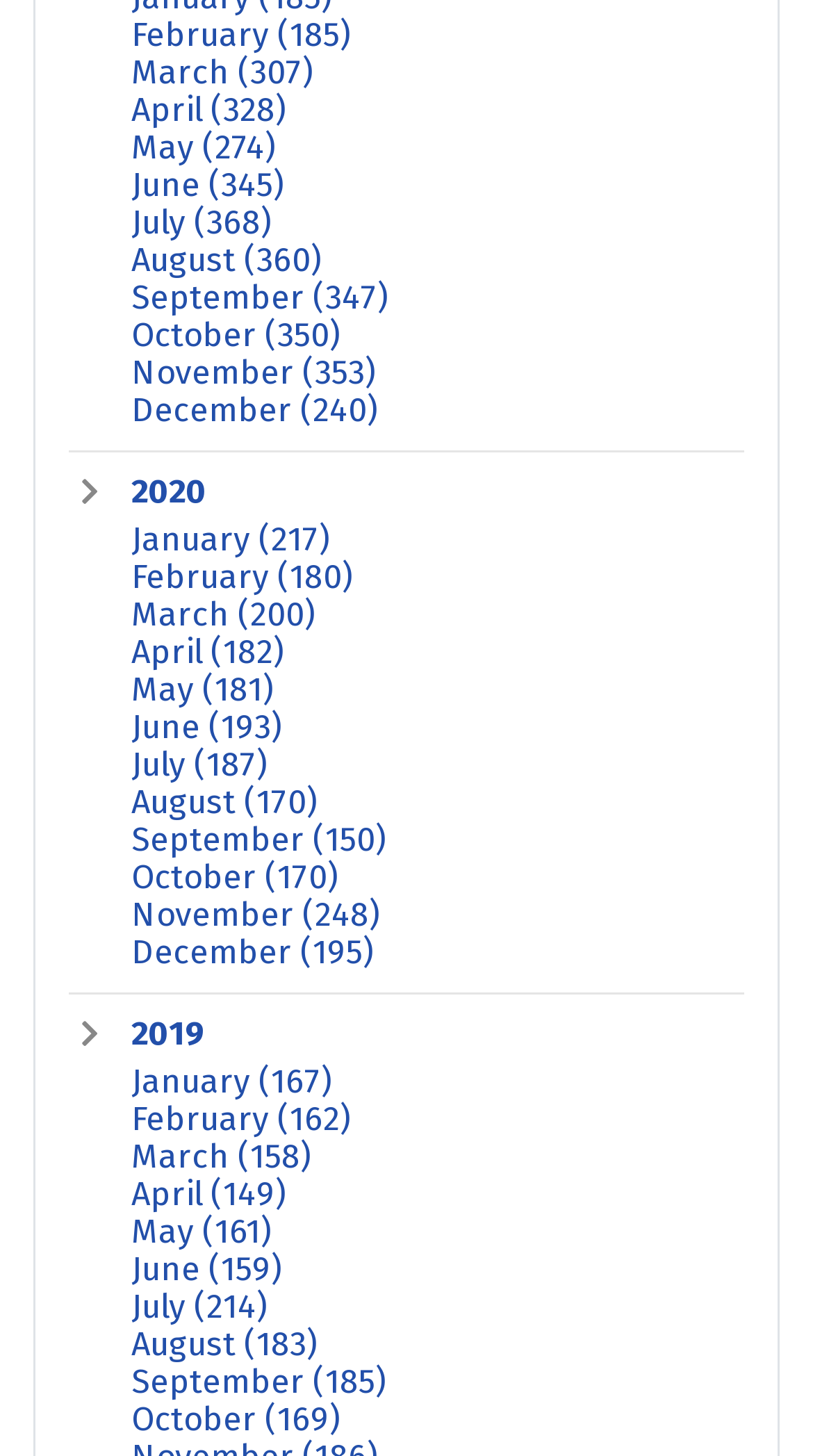Please use the details from the image to answer the following question comprehensively:
What is the month with the highest number of items in 2020?

I looked at the links for each month in 2020 and found that July has the highest number of items, which is 368.